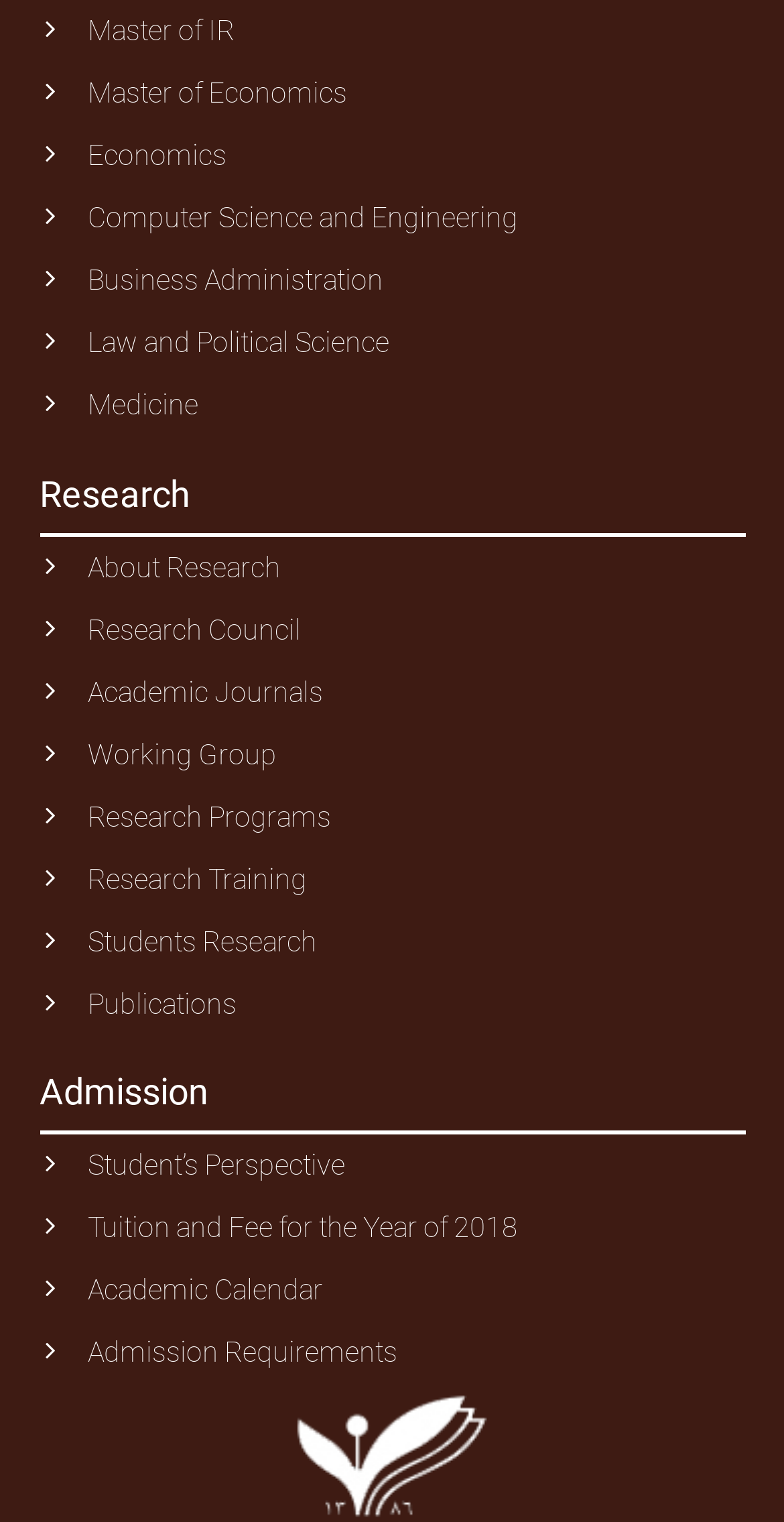Using the element description Student’s Perspective, predict the bounding box coordinates for the UI element. Provide the coordinates in (top-left x, top-left y, bottom-right x, bottom-right y) format with values ranging from 0 to 1.

[0.112, 0.746, 0.95, 0.787]